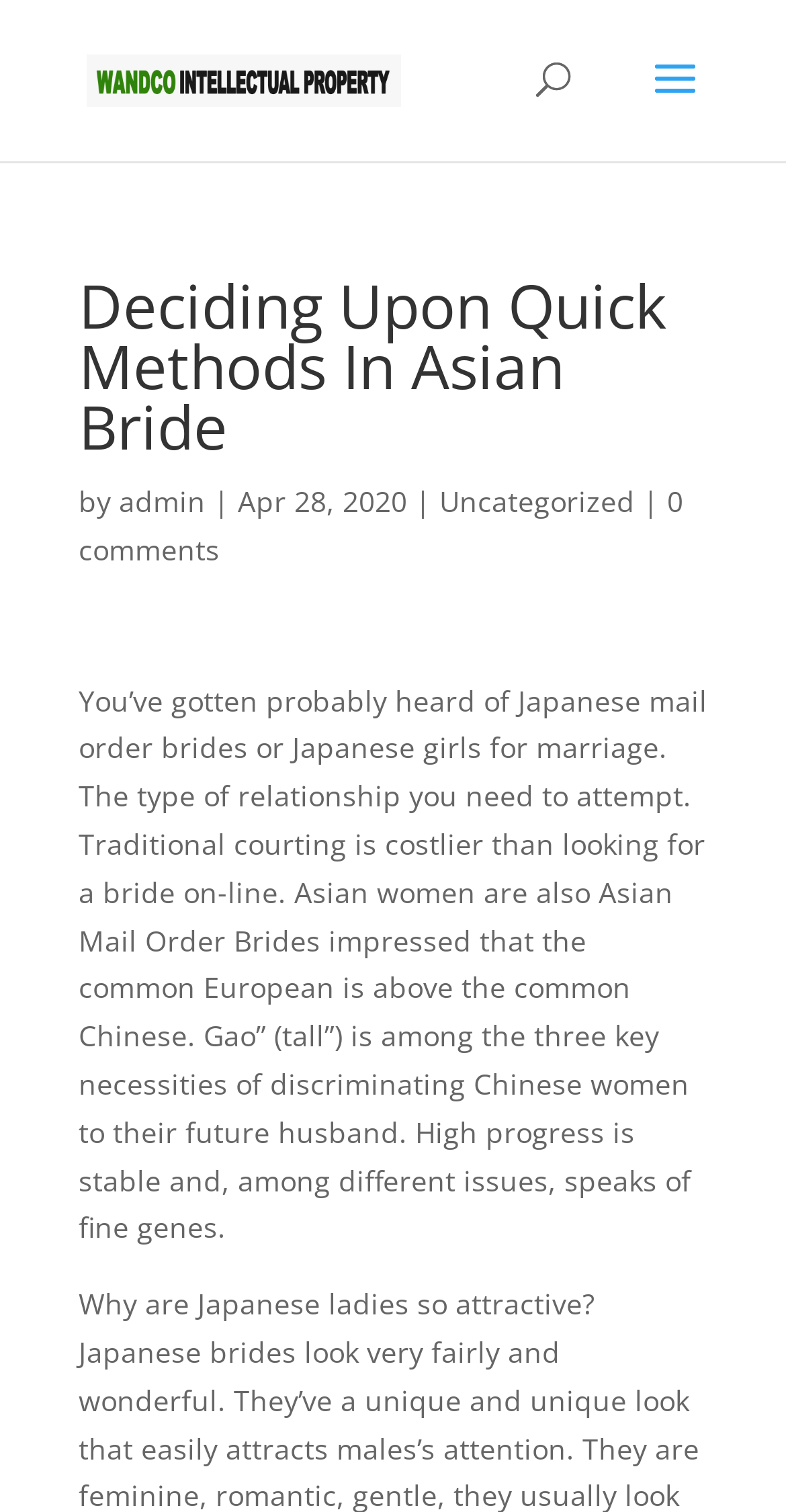Extract the bounding box coordinates for the HTML element that matches this description: "Uncategorized". The coordinates should be four float numbers between 0 and 1, i.e., [left, top, right, bottom].

[0.559, 0.319, 0.808, 0.344]